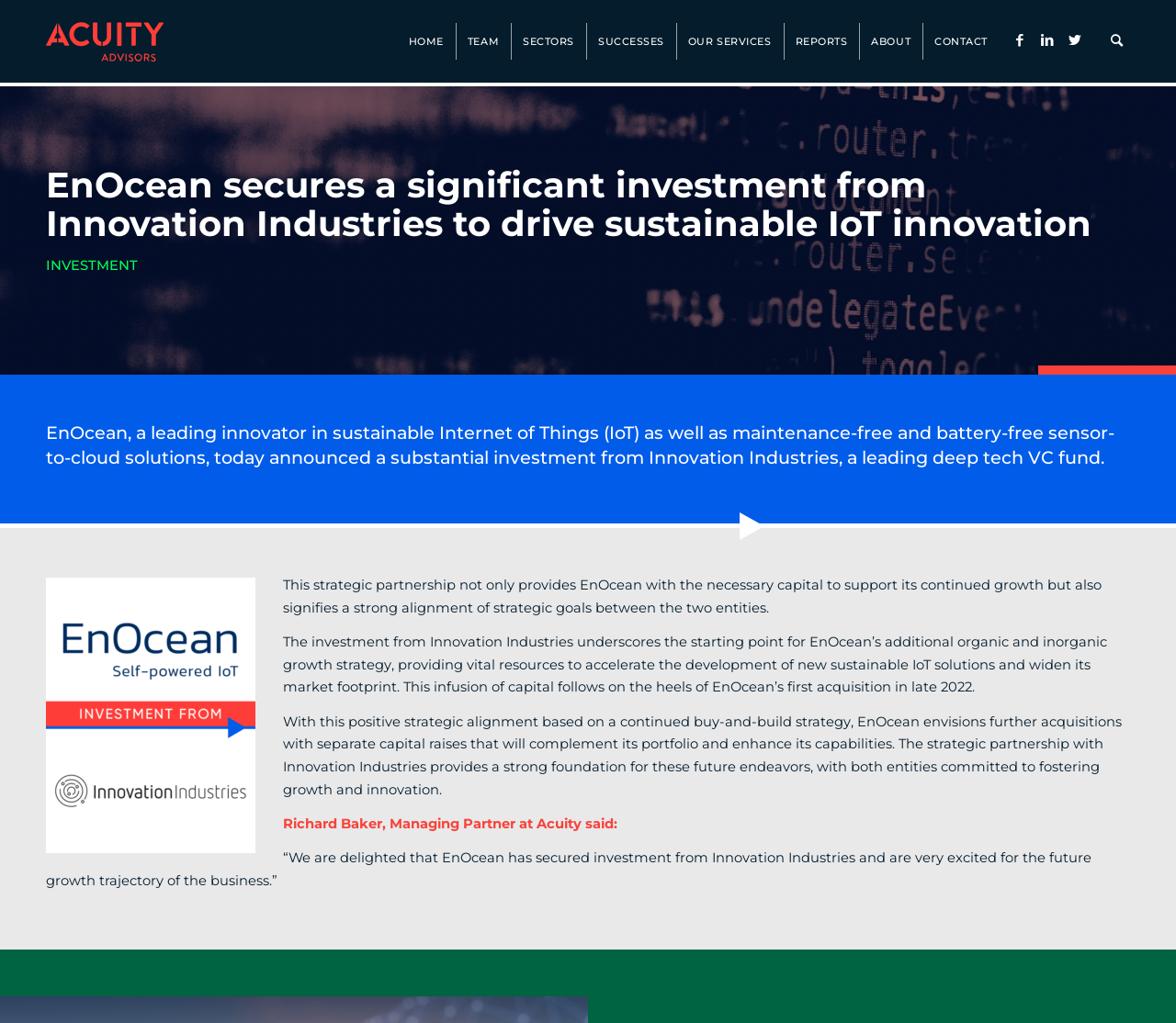Highlight the bounding box coordinates of the element that should be clicked to carry out the following instruction: "Click on the 'Home' link". The coordinates must be given as four float numbers ranging from 0 to 1, i.e., [left, top, right, bottom].

None